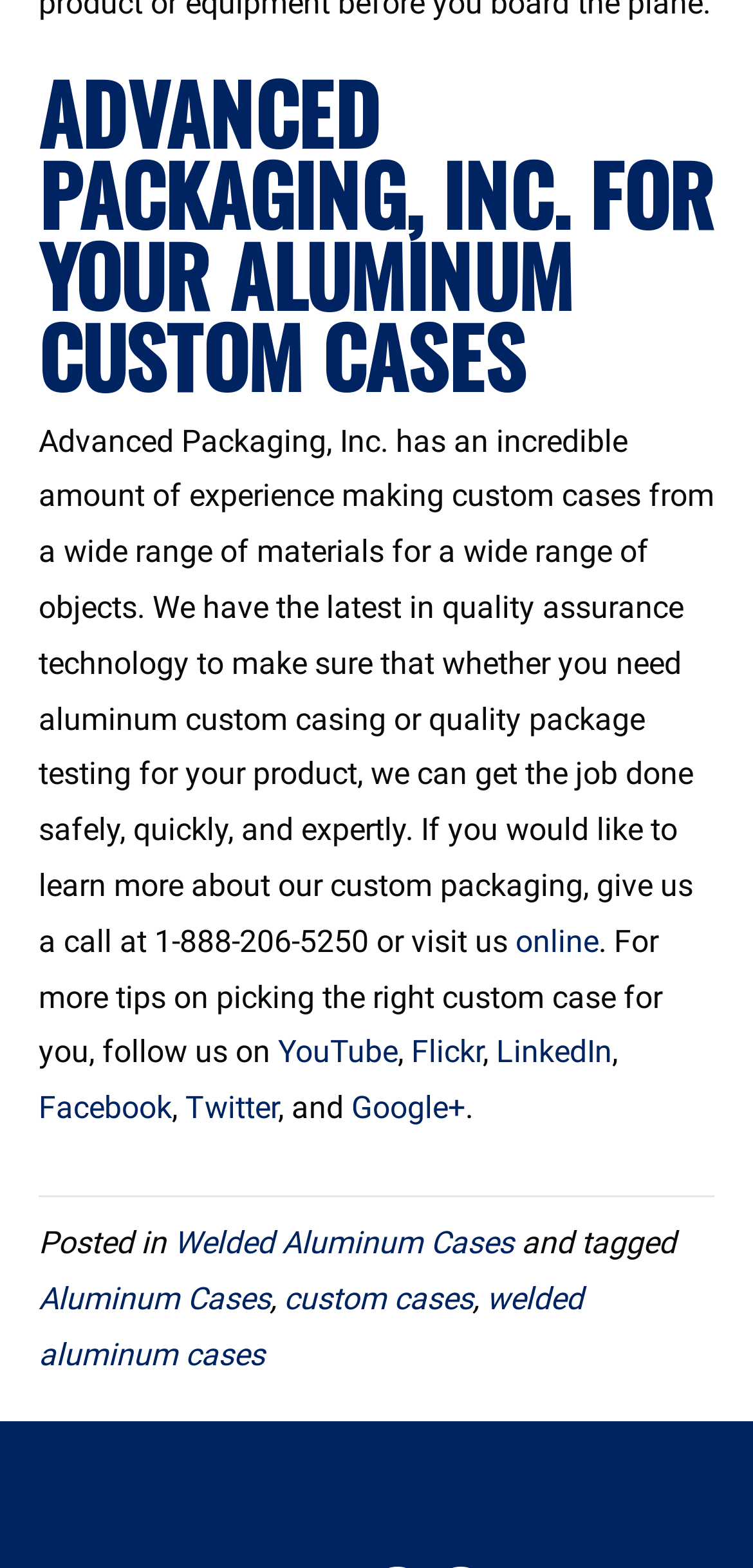Specify the bounding box coordinates of the region I need to click to perform the following instruction: "Explore business opportunities". The coordinates must be four float numbers in the range of 0 to 1, i.e., [left, top, right, bottom].

None